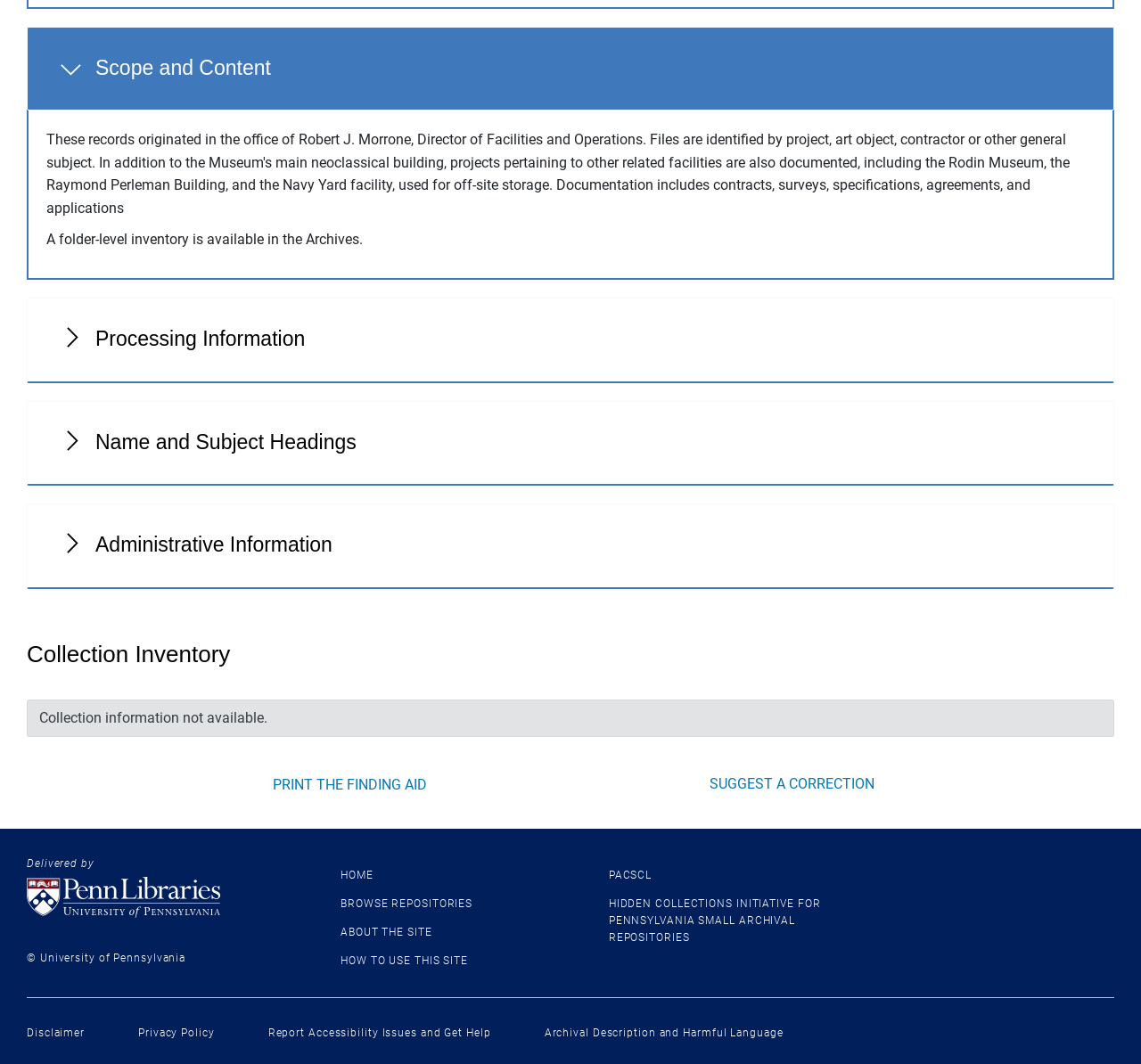What is the first heading on the page?
Please provide a detailed answer to the question.

The first heading on the page is 'Scope and Content' which is indicated by the element with the text 'Scope and Content' and has a bounding box with coordinates [0.023, 0.025, 0.977, 0.104].